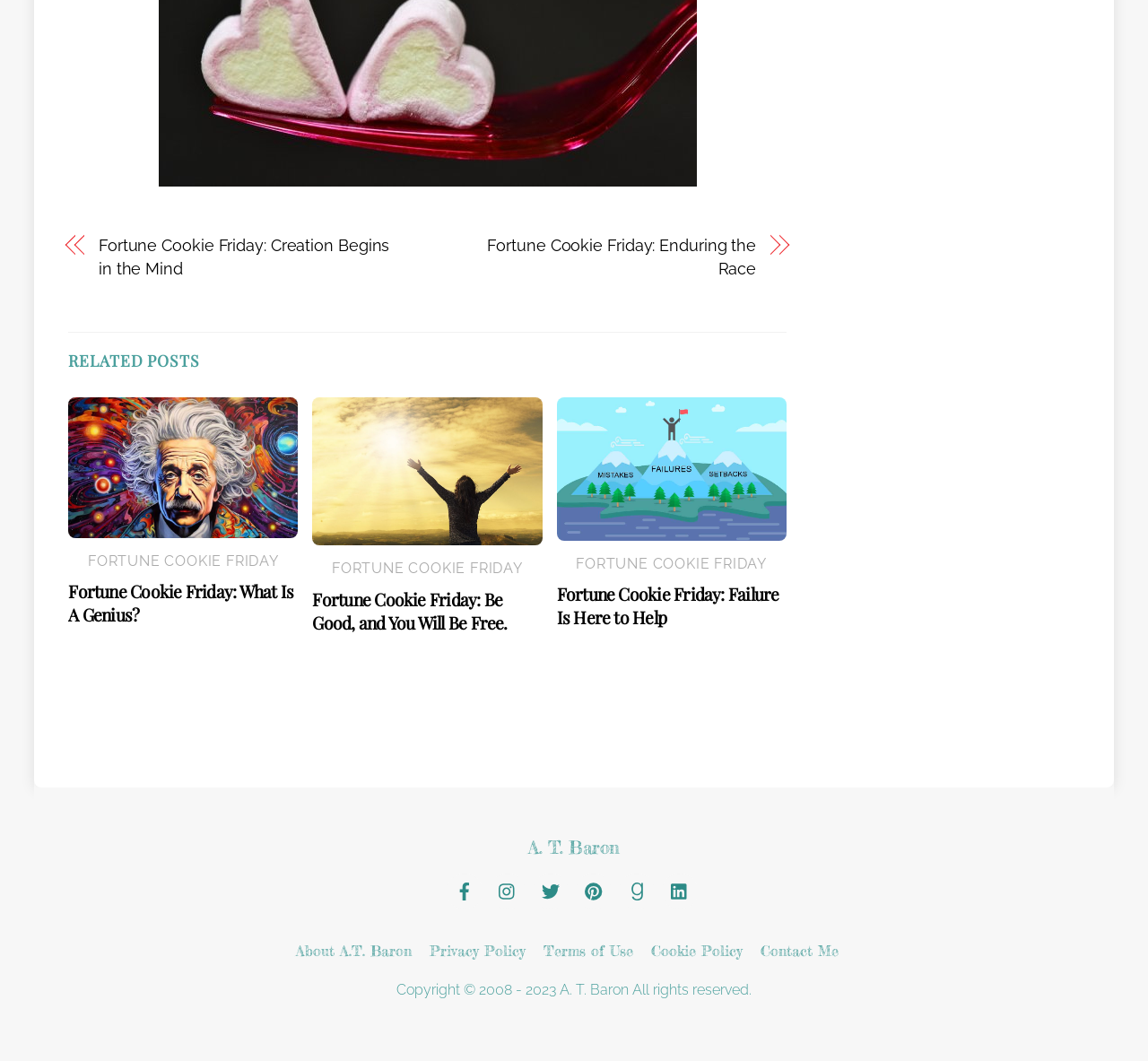Locate the bounding box of the UI element with the following description: "aria-label="twitter"".

[0.464, 0.83, 0.495, 0.847]